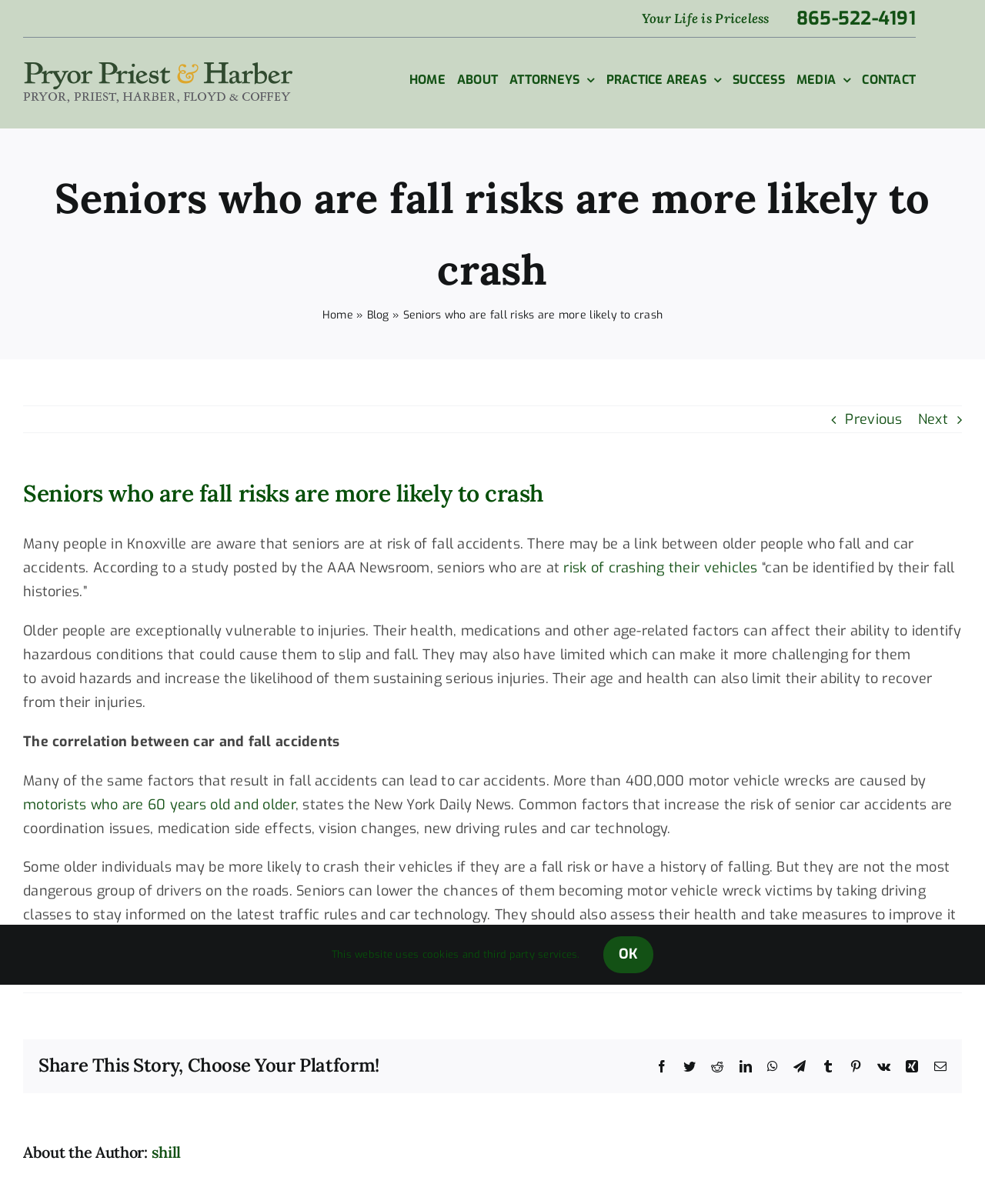Using the webpage screenshot, locate the HTML element that fits the following description and provide its bounding box: "risk of crashing their vehicles".

[0.572, 0.464, 0.769, 0.479]